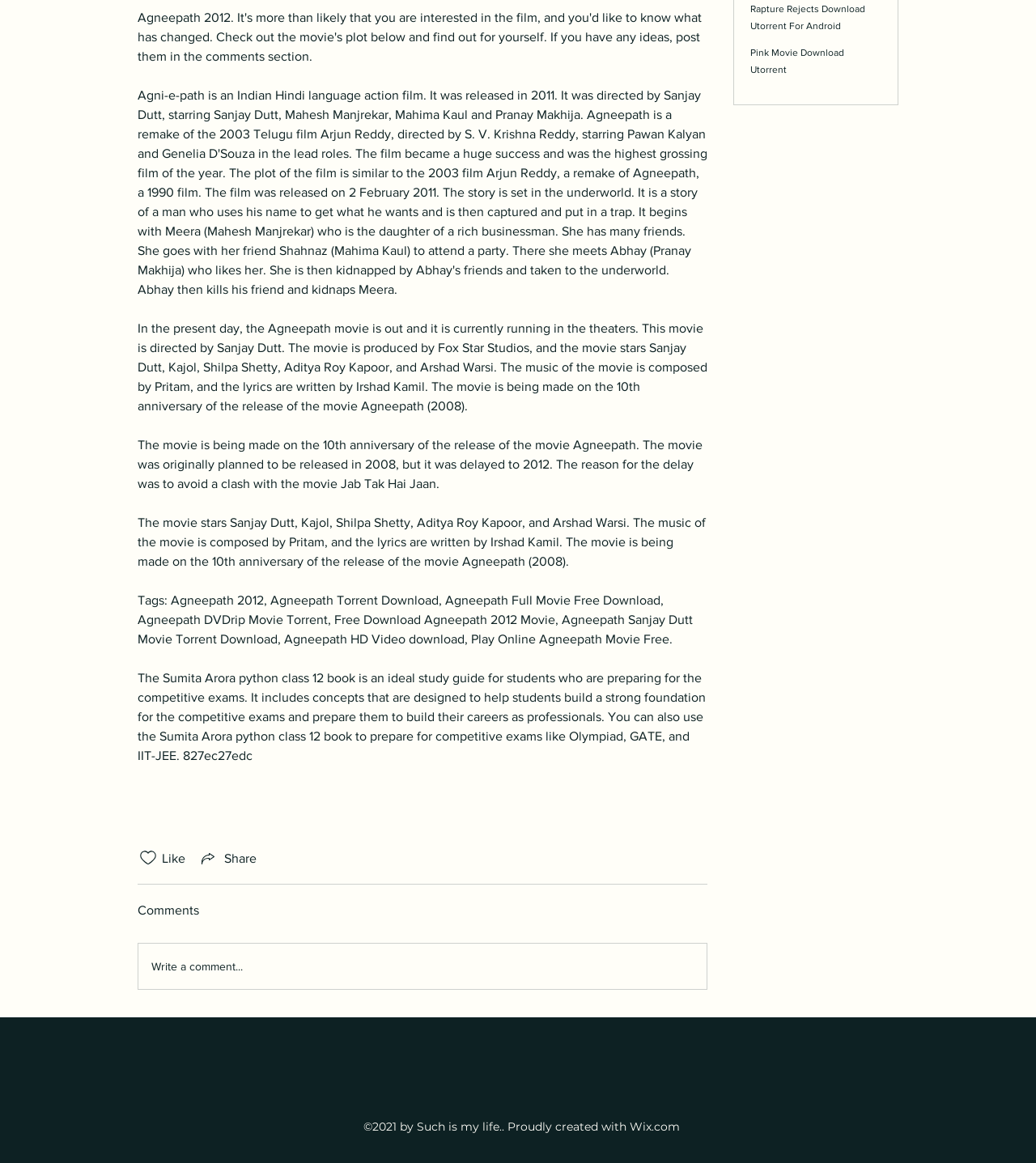Find the bounding box coordinates for the HTML element described as: "Pink Movie Download Utorrent". The coordinates should consist of four float values between 0 and 1, i.e., [left, top, right, bottom].

[0.724, 0.04, 0.815, 0.065]